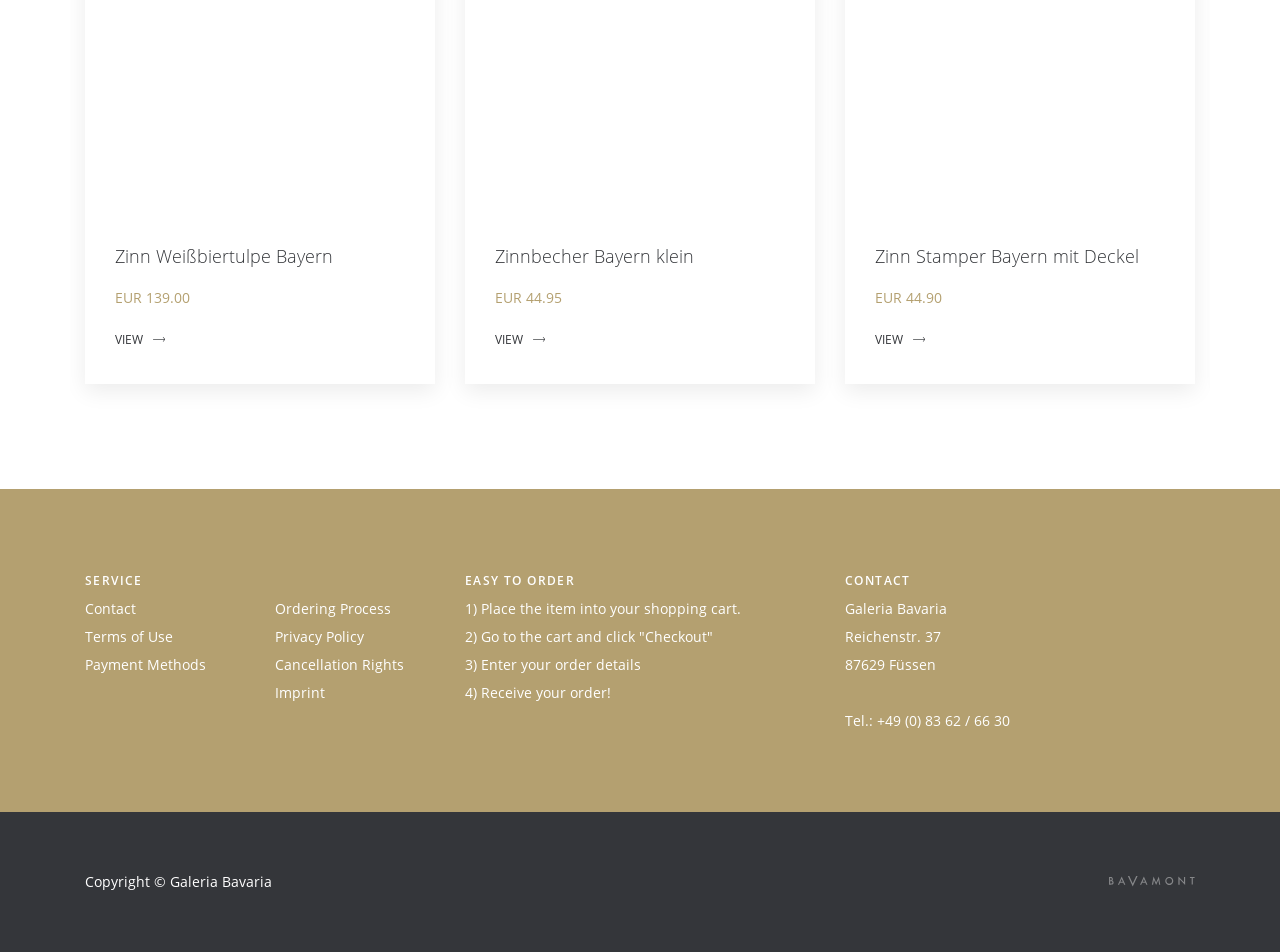Please find the bounding box coordinates of the element's region to be clicked to carry out this instruction: "Go to imprint".

[0.215, 0.718, 0.254, 0.738]